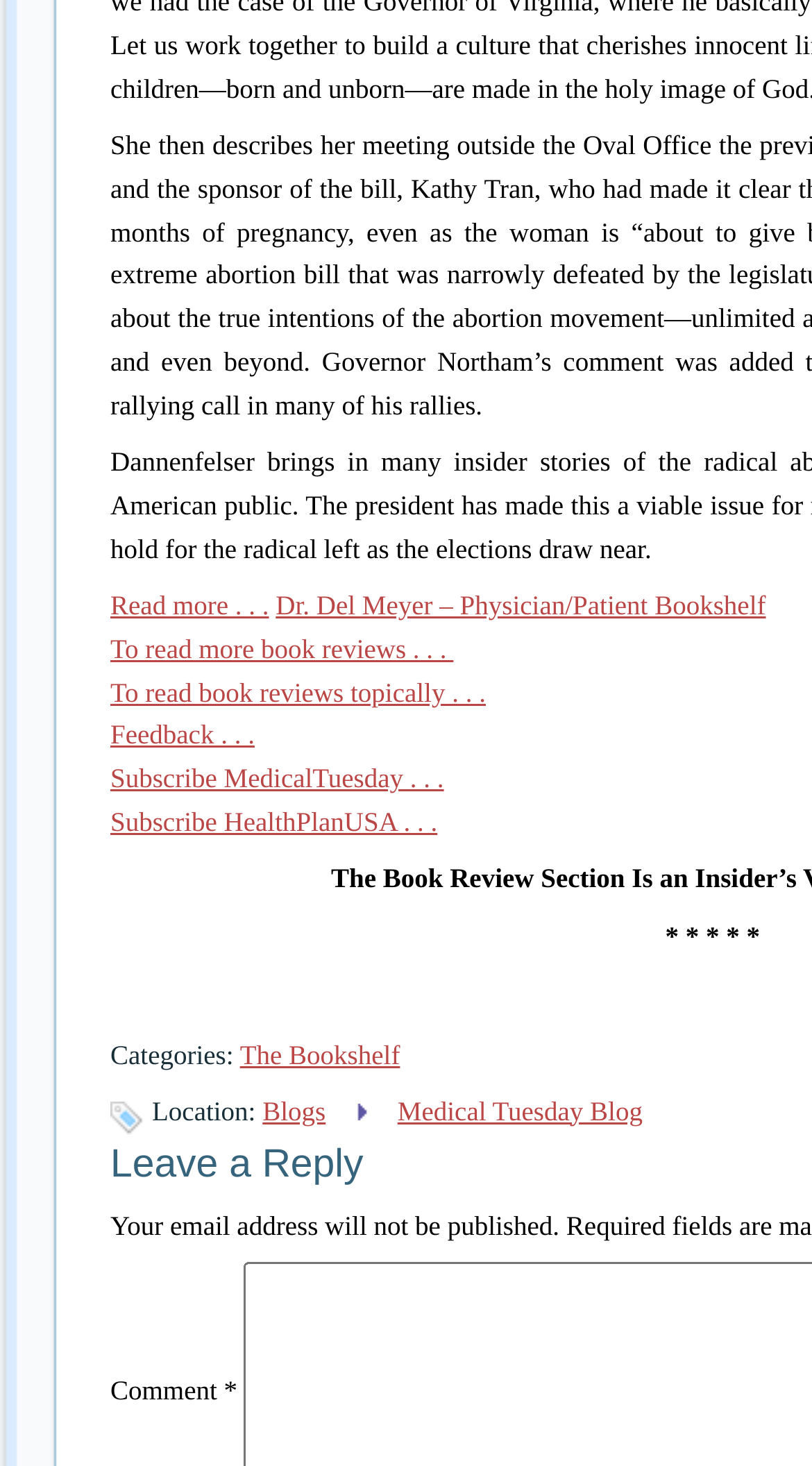How many image elements are there on the webpage?
Please provide a single word or phrase based on the screenshot.

1